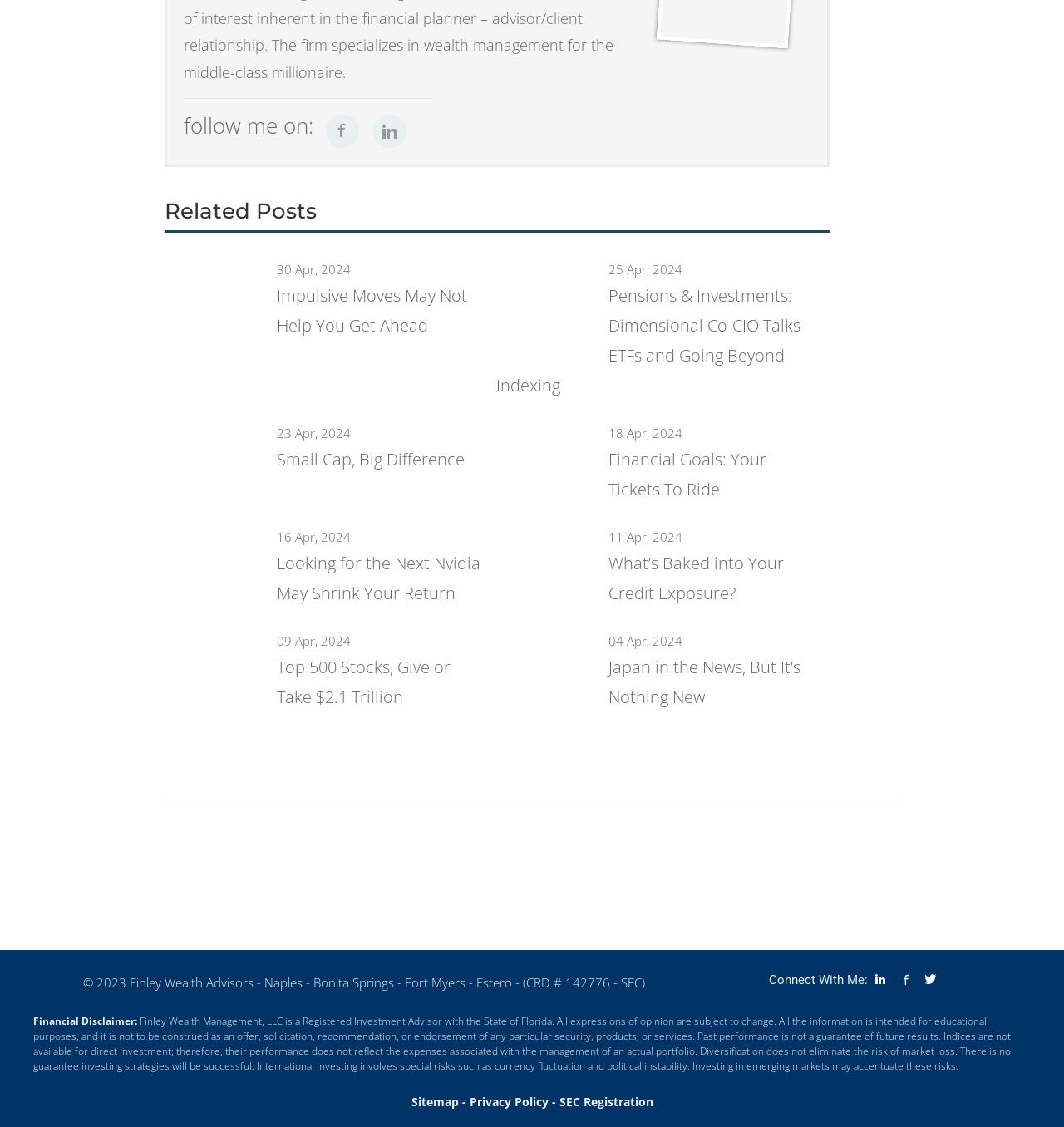Determine the bounding box coordinates of the section I need to click to execute the following instruction: "View Sitemap". Provide the coordinates as four float numbers between 0 and 1, i.e., [left, top, right, bottom].

[0.386, 0.97, 0.431, 0.984]